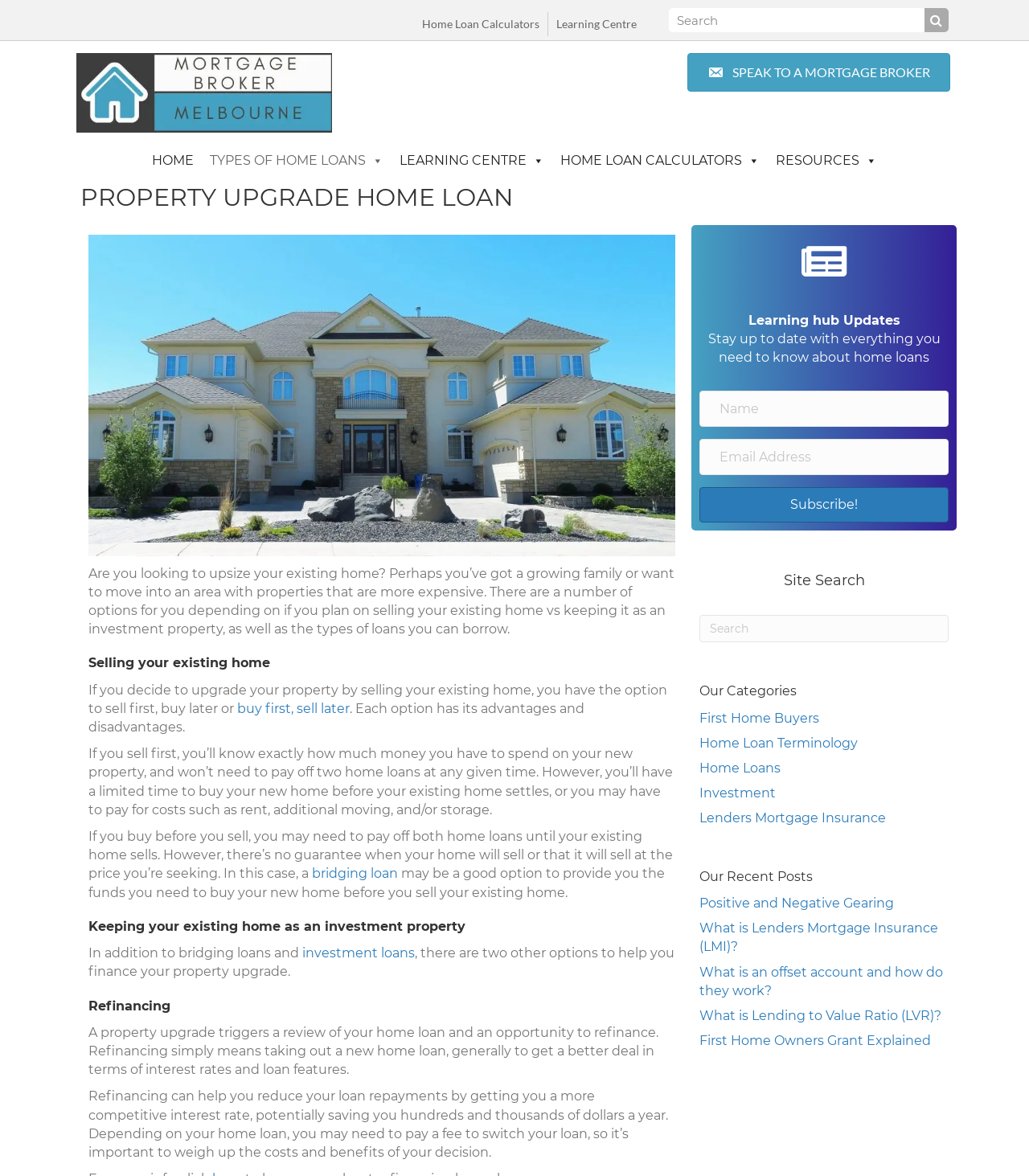Determine the bounding box coordinates of the clickable region to carry out the instruction: "Read Press Release".

None